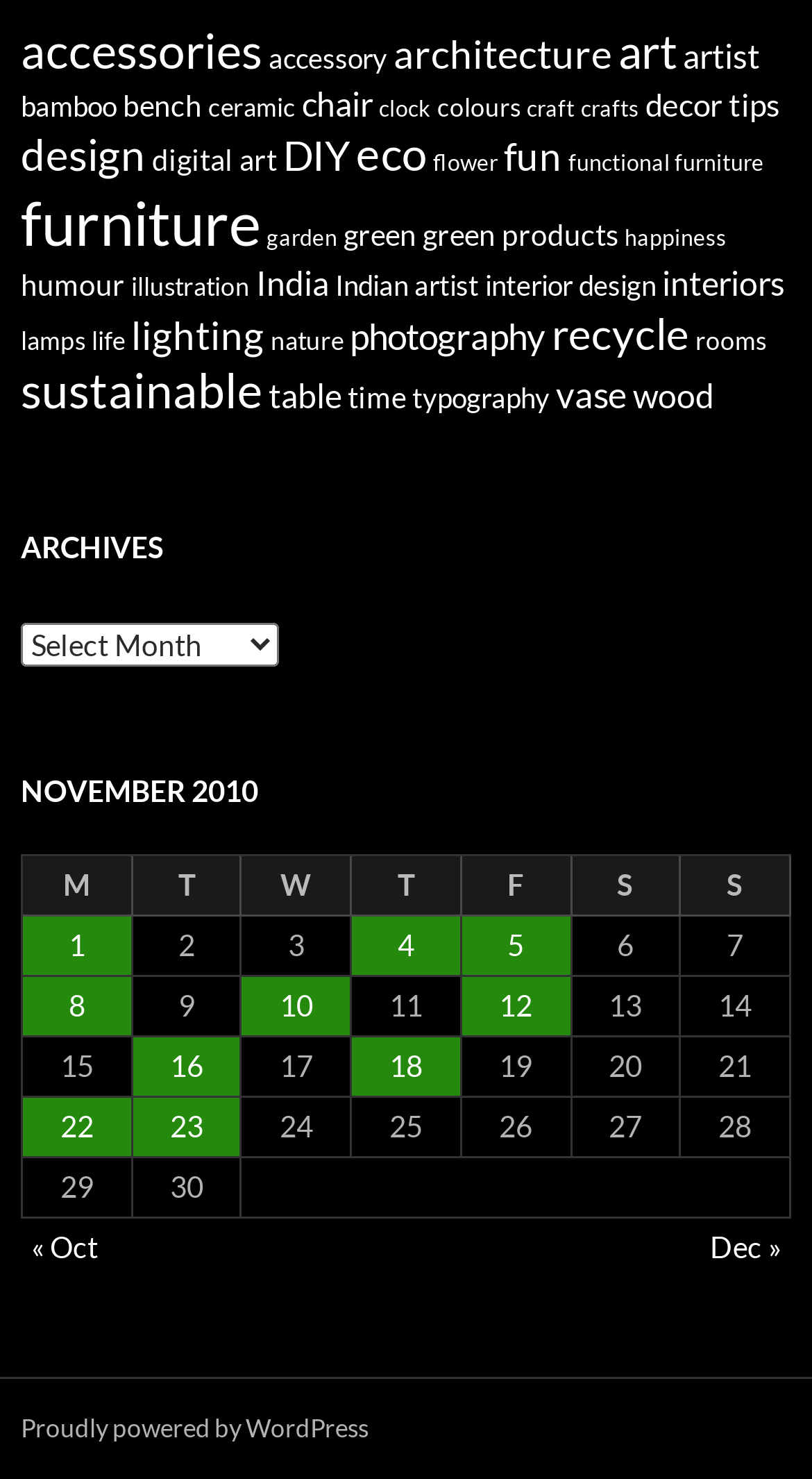Please identify the bounding box coordinates of the clickable area that will allow you to execute the instruction: "Change language to Cymraeg".

None